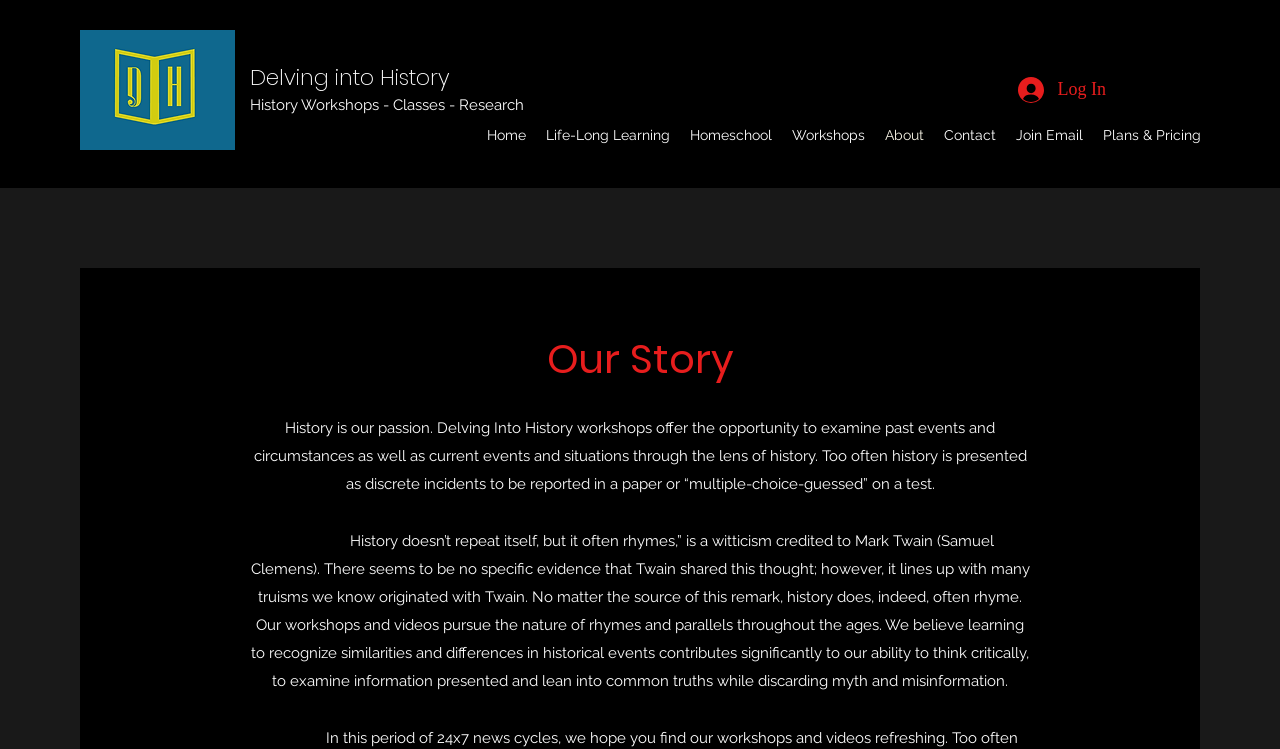What is the name of the organization?
Give a thorough and detailed response to the question.

The name of the organization can be found in the link element with the text 'Delving into History' at the top of the webpage, which is also the title of the webpage.